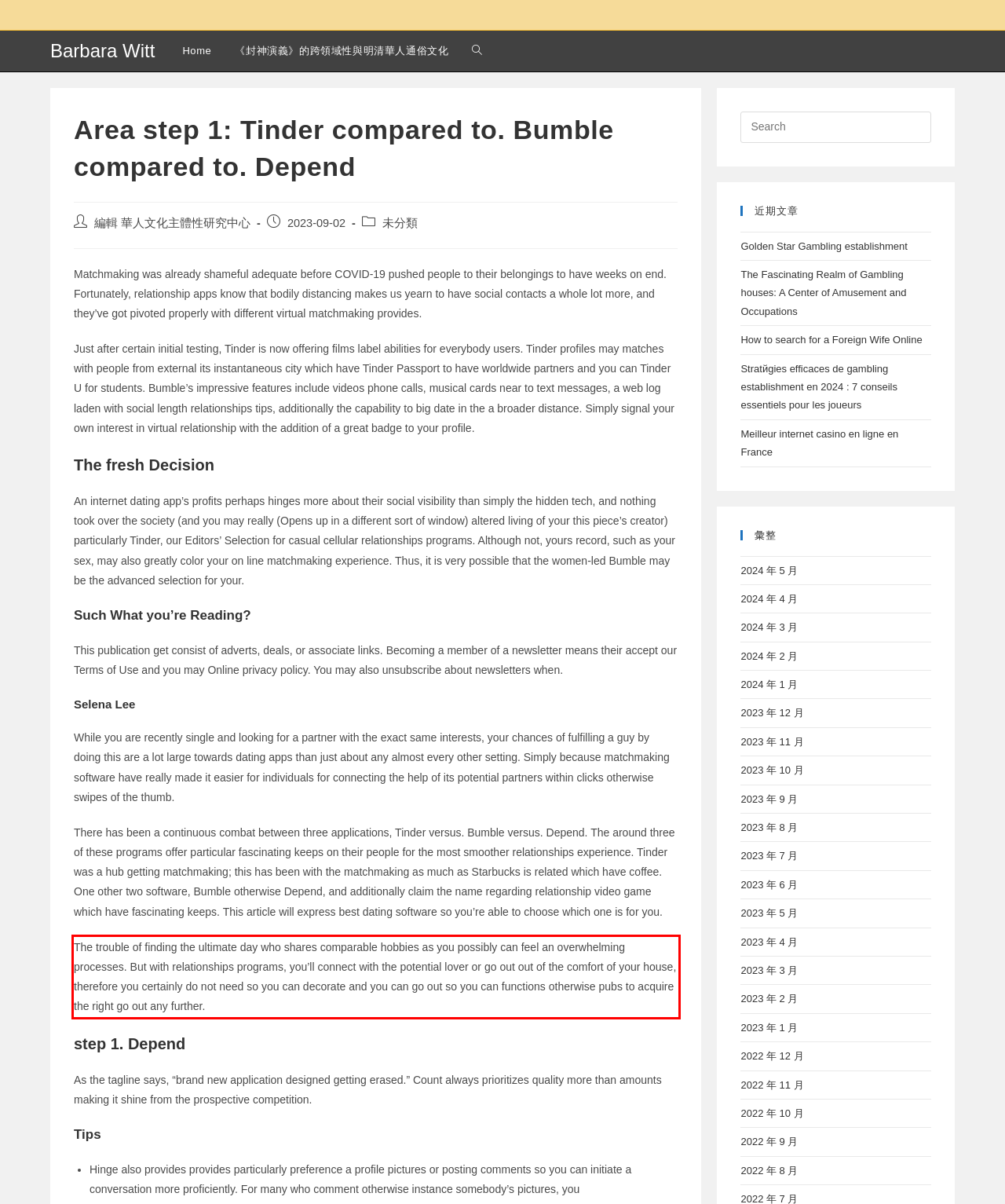Using the webpage screenshot, recognize and capture the text within the red bounding box.

The trouble of finding the ultimate day who shares comparable hobbies as you possibly can feel an overwhelming processes. But with relationships programs, you’ll connect with the potential lover or go out out of the comfort of your house, therefore you certainly do not need so you can decorate and you can go out so you can functions otherwise pubs to acquire the right go out any further.